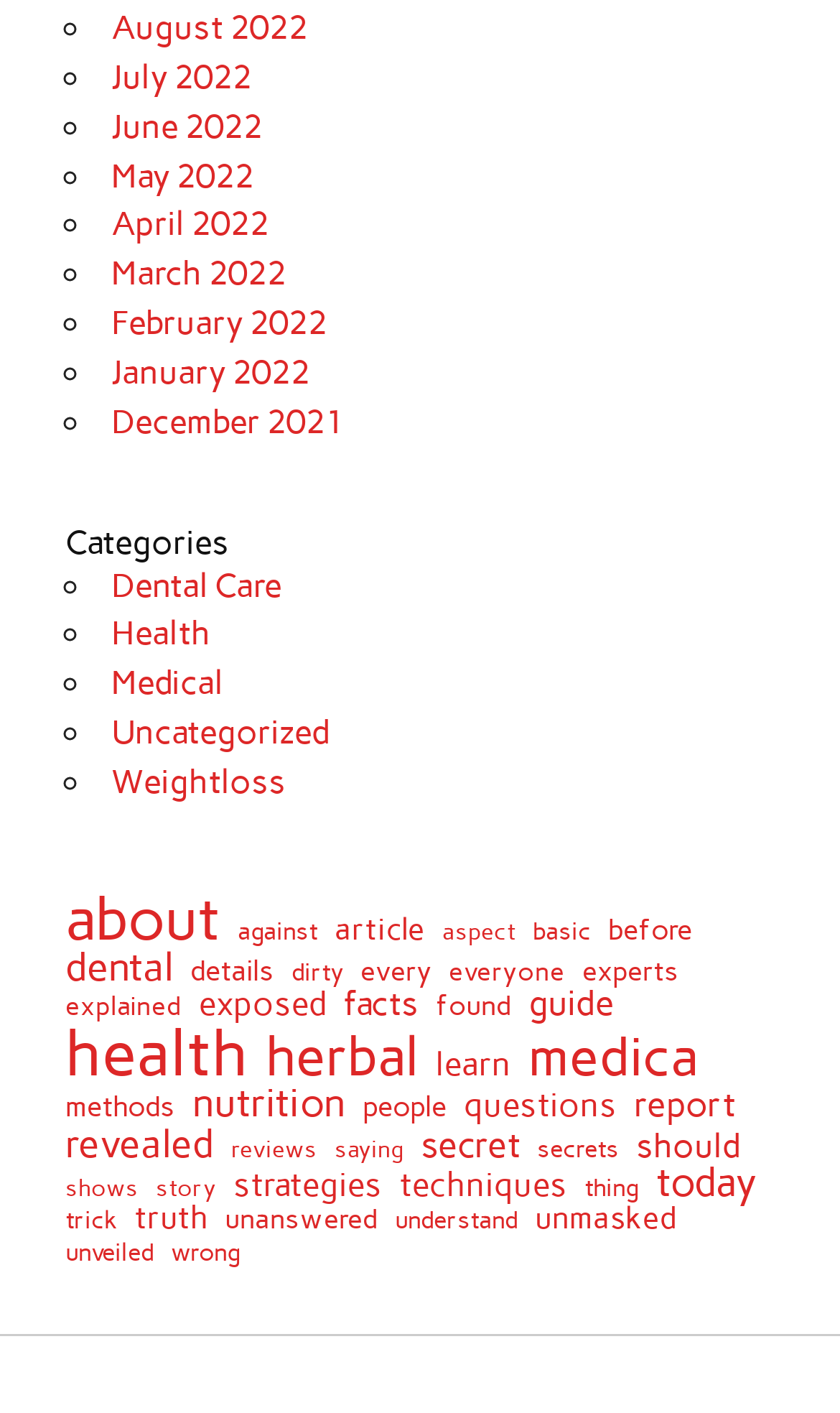Respond to the question below with a single word or phrase:
What is the first topic listed under 'Categories'?

Dental Care